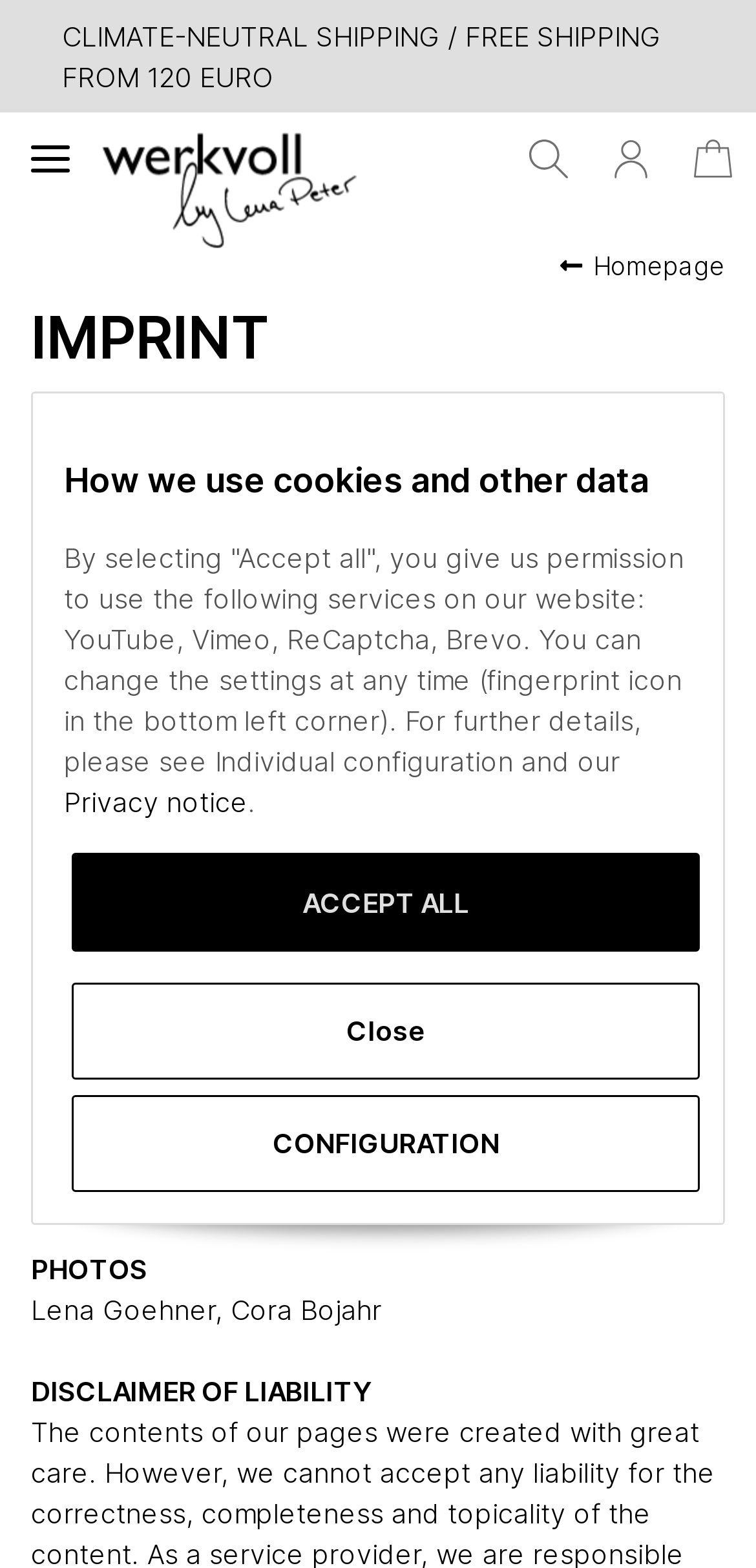Offer an extensive depiction of the webpage and its key elements.

The webpage is an imprint page, which provides information about the operator and responsible person of the website. At the top, there is a navigation bar with several buttons, including "Find item", "My Account", and "Basket", each accompanied by an image. Below the navigation bar, there is a link to the website's homepage, "werkvoll by Lena Peter", which is also accompanied by an image.

The main content of the page is divided into several sections. The first section is a heading "IMPRINT" followed by a paragraph of text describing the operator and responsible person of the website. Below this, there is a list of contact information, including address, phone number, email, and website.

The next section is titled "SALES TAX IDENTIFICATION NUMBER ACCORDING TO § 27 A SALES TAX LAW" and provides the relevant identification number. This is followed by a section titled "RESPONSIBLE FOR CONTENT" which lists the responsible person's name.

The page also includes sections titled "WEBDESIGN", "PHOTOS", and "DISCLAIMER OF LIABILITY", each listing the relevant person or persons responsible.

At the bottom of the page, there is a notice about the use of cookies and other data, with links to a privacy notice and options to accept or configure the use of these services. There are three buttons: "ACCEPT ALL", "Close", and "CONFIGURATION".